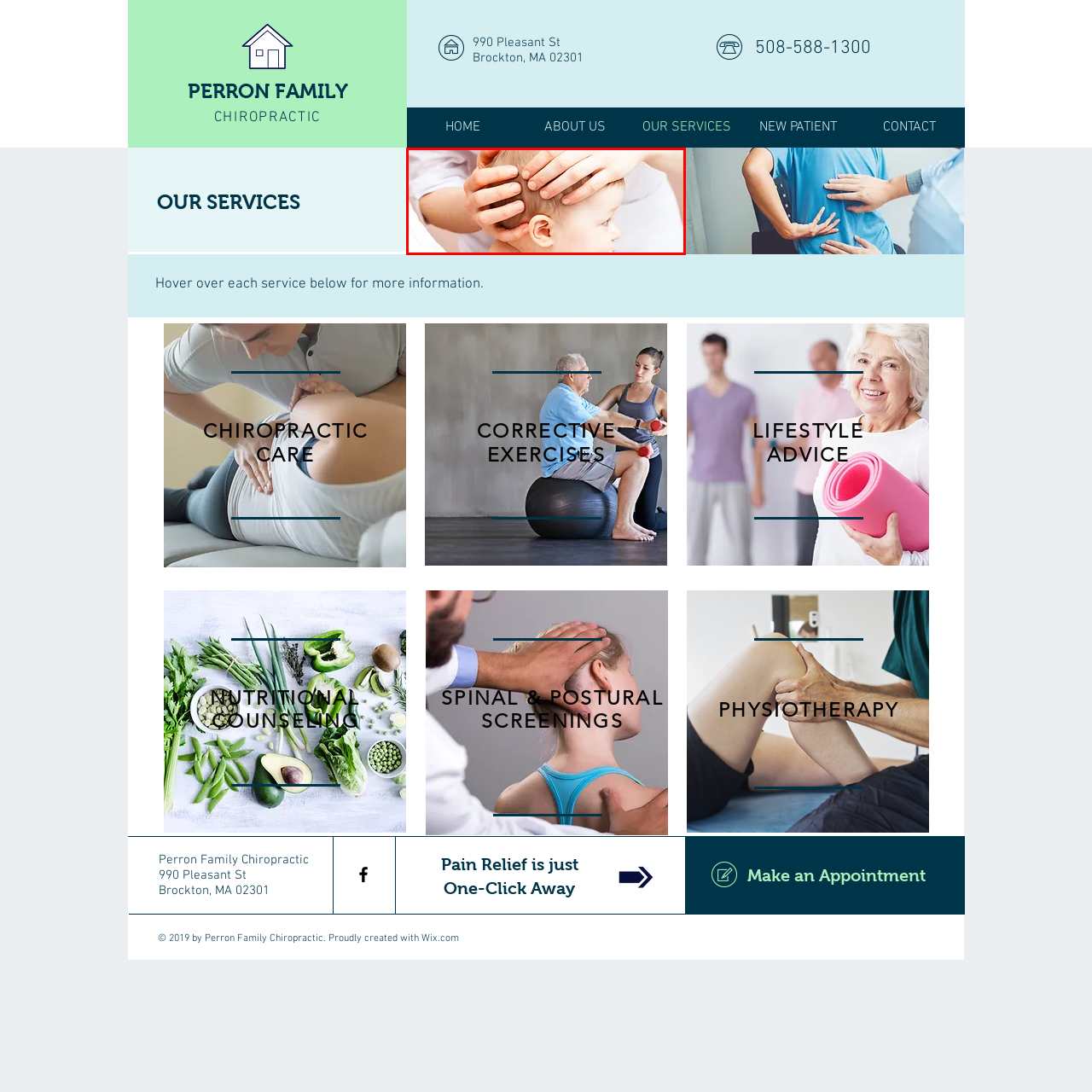Examine the content inside the red boundary in the image and give a detailed response to the following query: How many adult hands are in the image?

The caption describes the scene, mentioning that two adult hands are carefully placed on either side of the baby's head, indicating that there are two adult hands in the image.